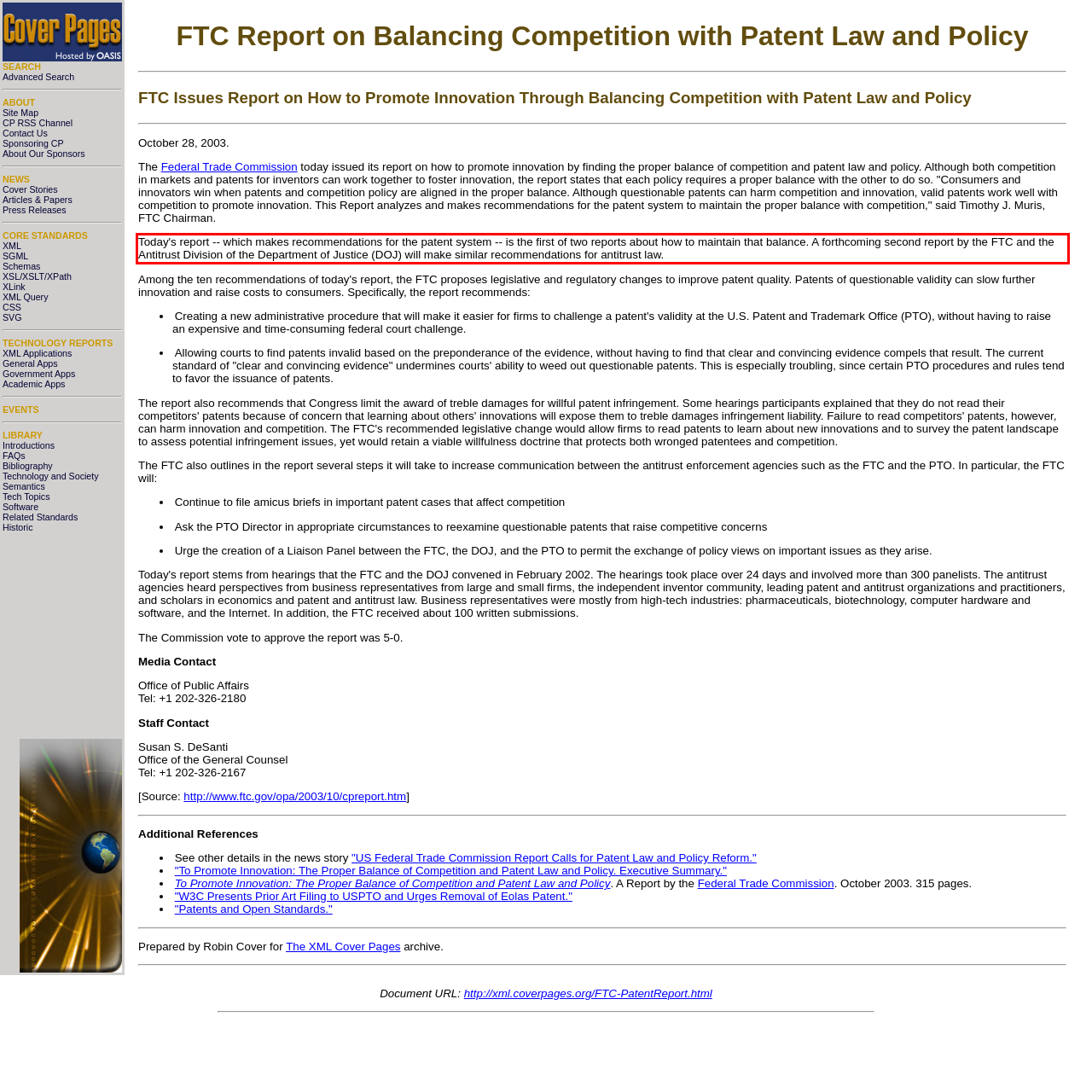From the provided screenshot, extract the text content that is enclosed within the red bounding box.

Today's report -- which makes recommendations for the patent system -- is the first of two reports about how to maintain that balance. A forthcoming second report by the FTC and the Antitrust Division of the Department of Justice (DOJ) will make similar recommendations for antitrust law.